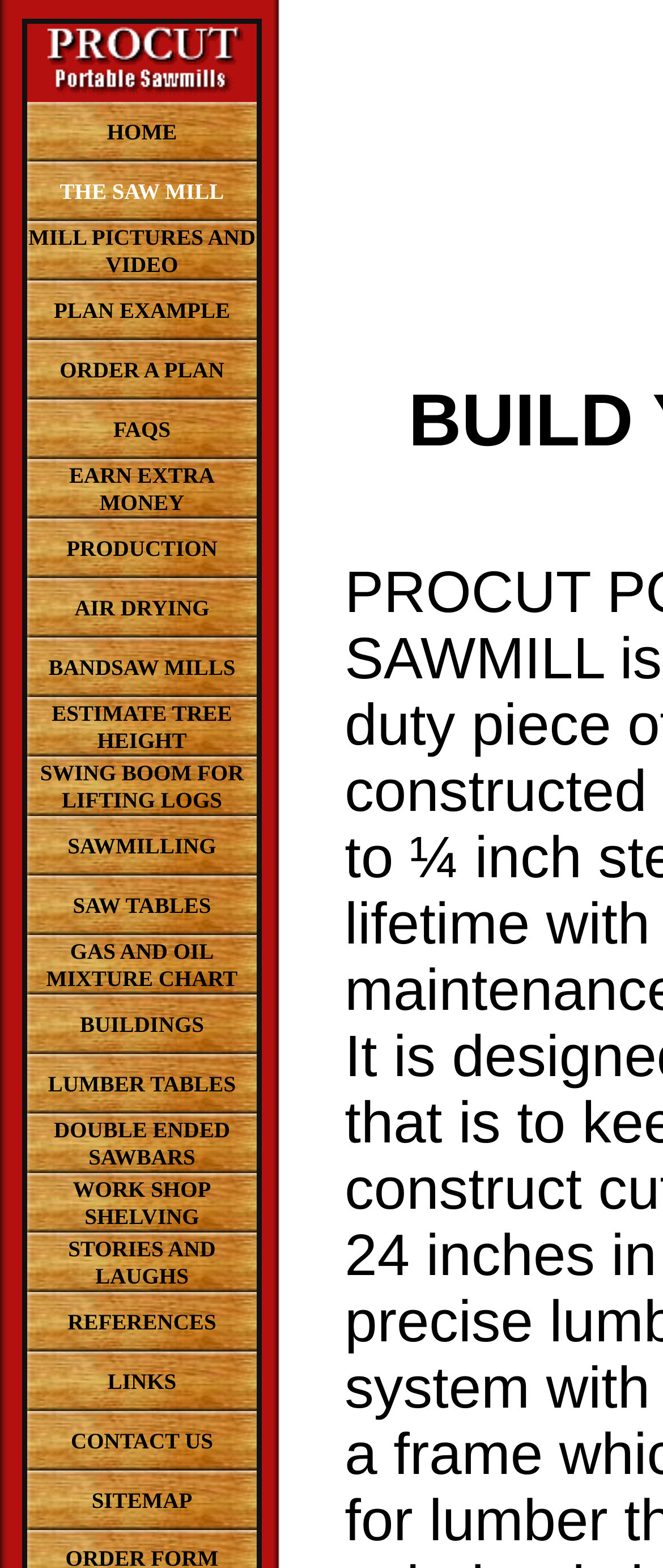Please specify the bounding box coordinates of the clickable section necessary to execute the following command: "Learn about EARN EXTRA MONEY".

[0.104, 0.294, 0.324, 0.328]